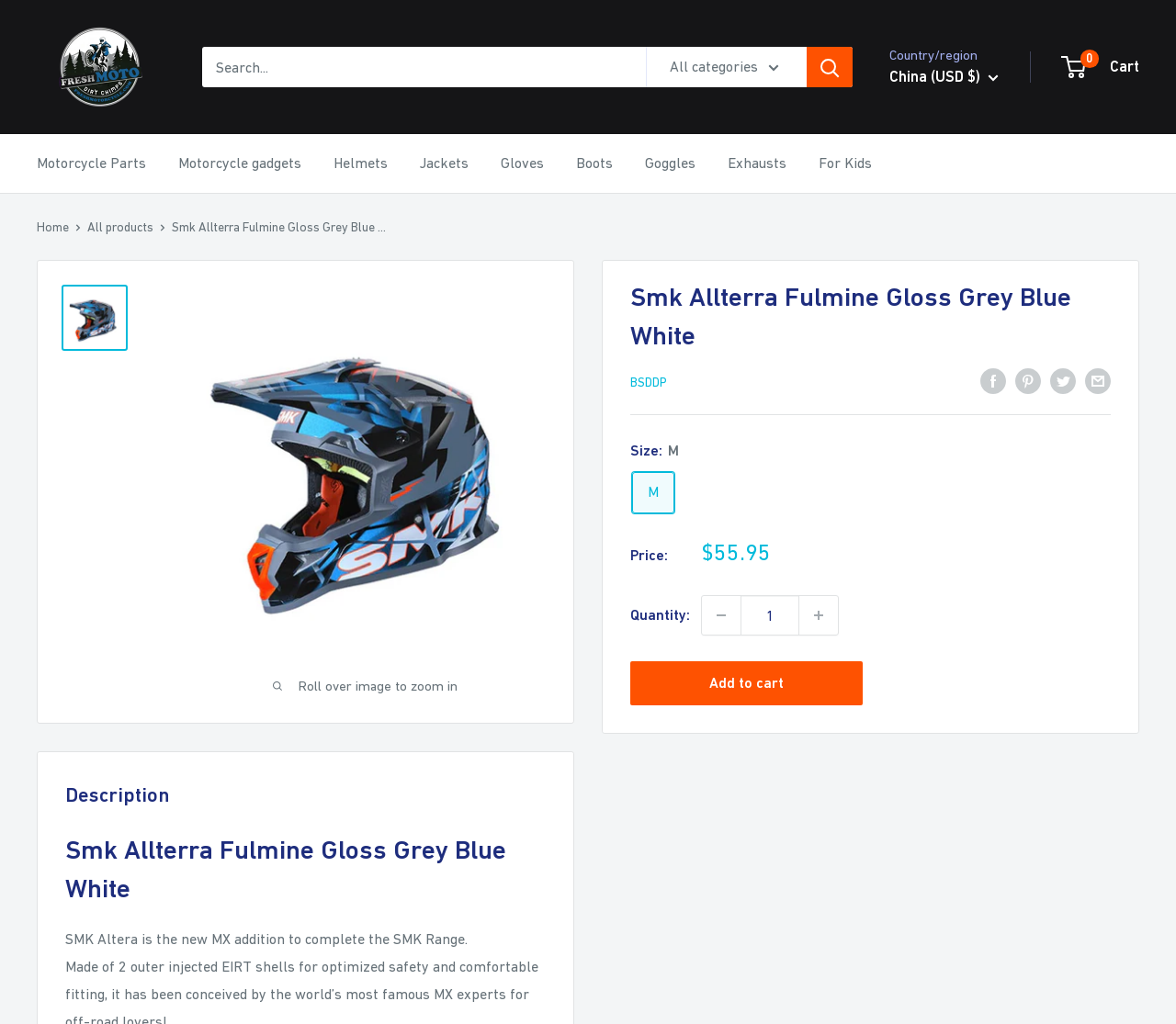What is the price of the product?
Relying on the image, give a concise answer in one word or a brief phrase.

$55.95